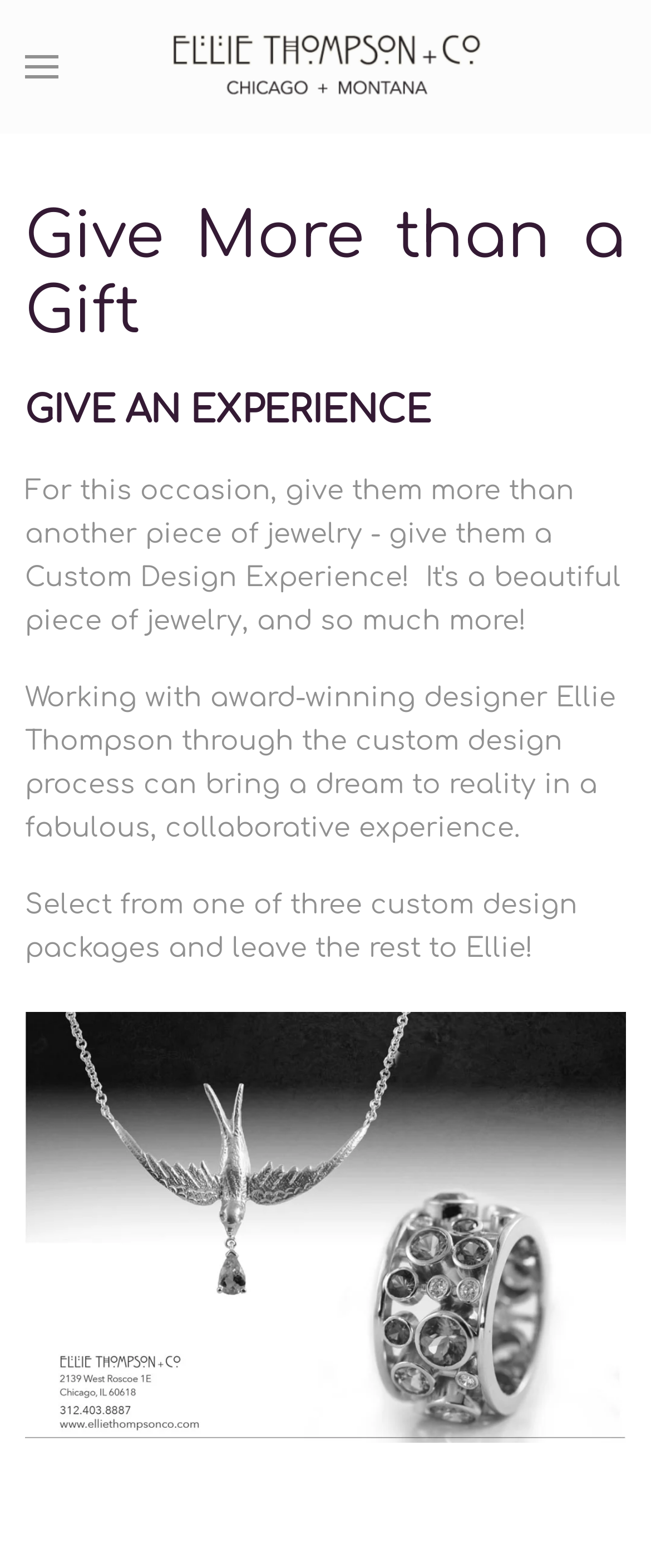Analyze the image and give a detailed response to the question:
What is the tone of the static text?

The static text mentions 'a fabulous, collaborative experience' and 'leave the rest to Ellie!', which suggests a tone that is collaborative and inviting. The use of words like 'fabulous' also implies a sense of excitement and positivity.